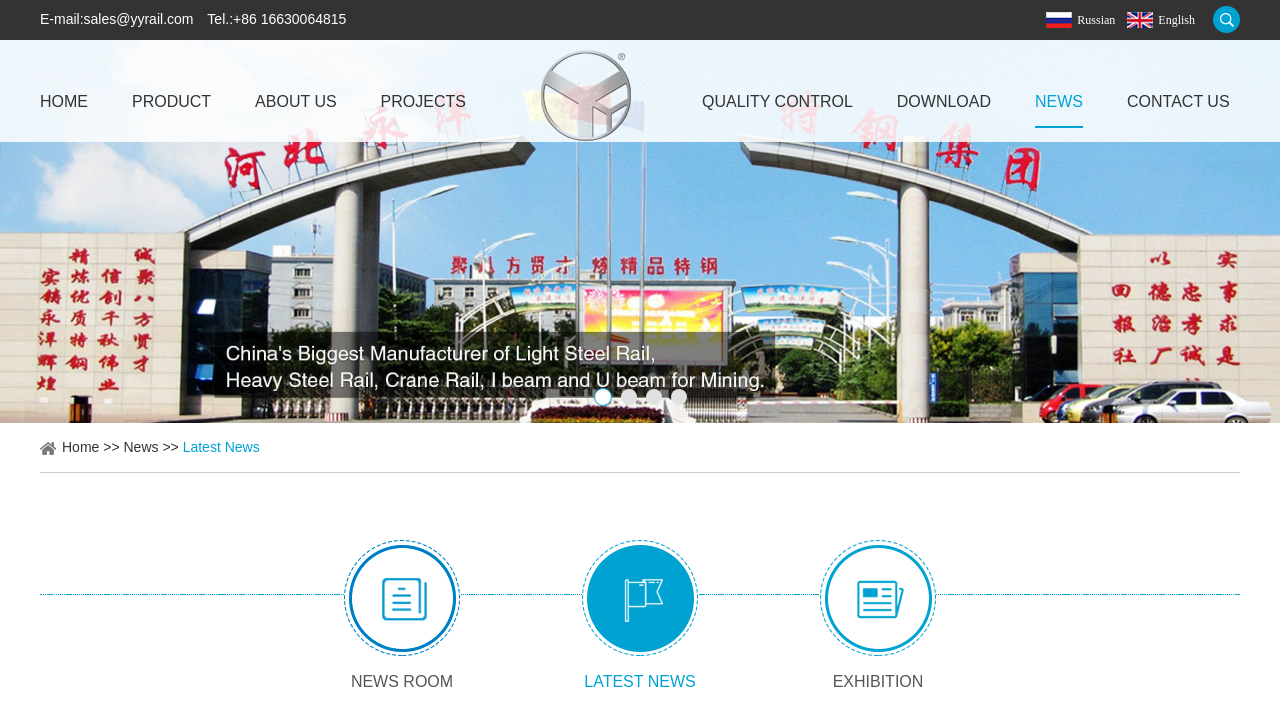Identify the bounding box coordinates of the section to be clicked to complete the task described by the following instruction: "Go to DCCPS Home". The coordinates should be four float numbers between 0 and 1, formatted as [left, top, right, bottom].

None